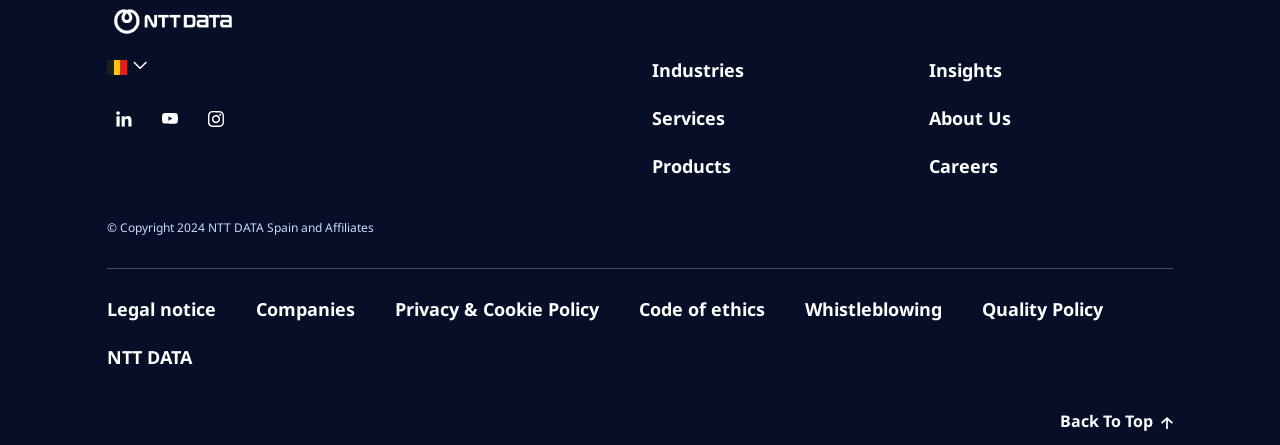Locate the bounding box coordinates of the element that needs to be clicked to carry out the instruction: "Explore Industries". The coordinates should be given as four float numbers ranging from 0 to 1, i.e., [left, top, right, bottom].

[0.509, 0.13, 0.581, 0.202]